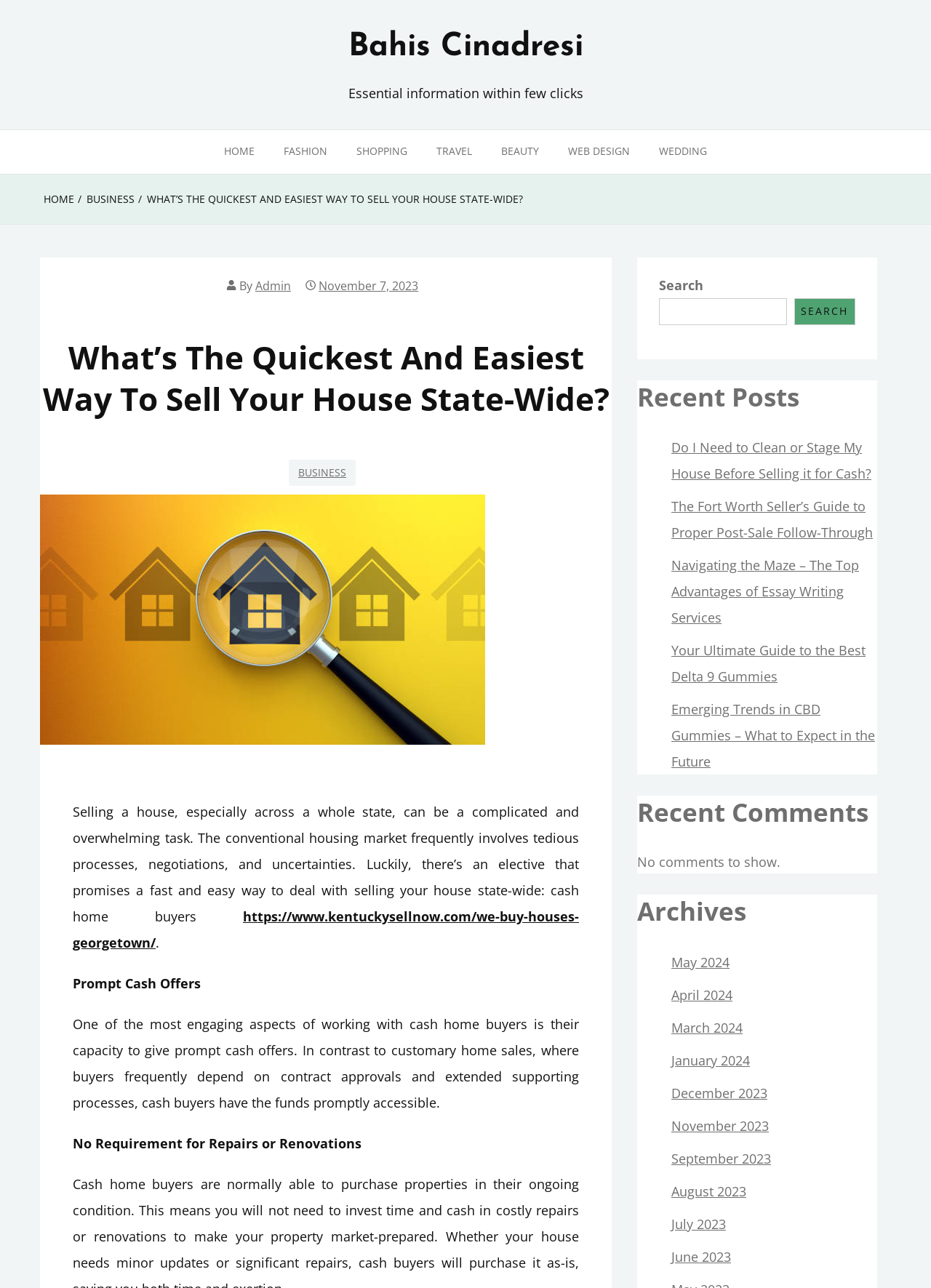Please specify the bounding box coordinates of the area that should be clicked to accomplish the following instruction: "Click on the 'HOME' link in the header". The coordinates should consist of four float numbers between 0 and 1, i.e., [left, top, right, bottom].

[0.225, 0.101, 0.289, 0.135]